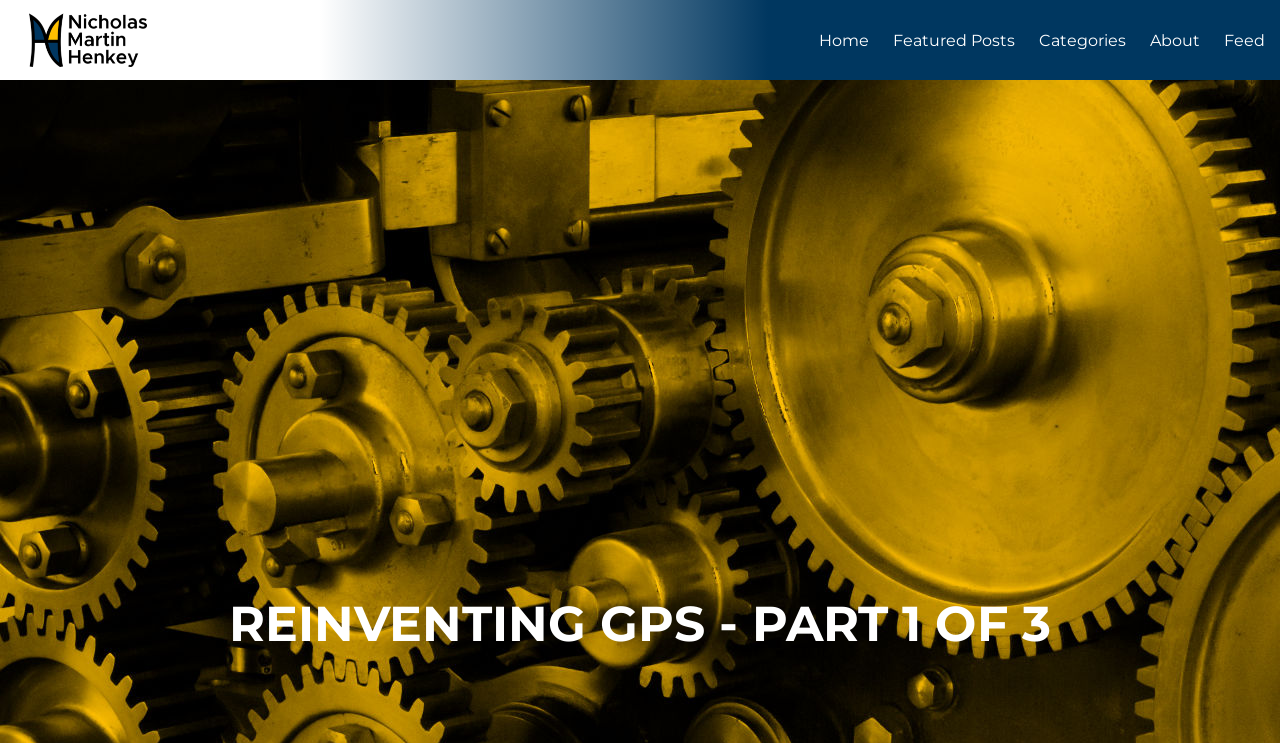Illustrate the webpage's structure and main components comprehensively.

The webpage is titled "Reinventing GPS - Part 1 of 3" and appears to be a blog post. At the top left corner, there is a blog logo image, which is also a link. To the right of the logo, there are five links in a row, including "Home", "Featured Posts", "Categories", "About", and "Feed". 

Below the links, there is a large heading that reads "REINVENTING GPS - PART 1 OF 3". Underneath the heading, there is a byline that includes the author's name, "Nicholas Henkey", and a category link labeled "Technology". The byline also includes a timestamp, "04 Aug 2017", which indicates when the post was published.